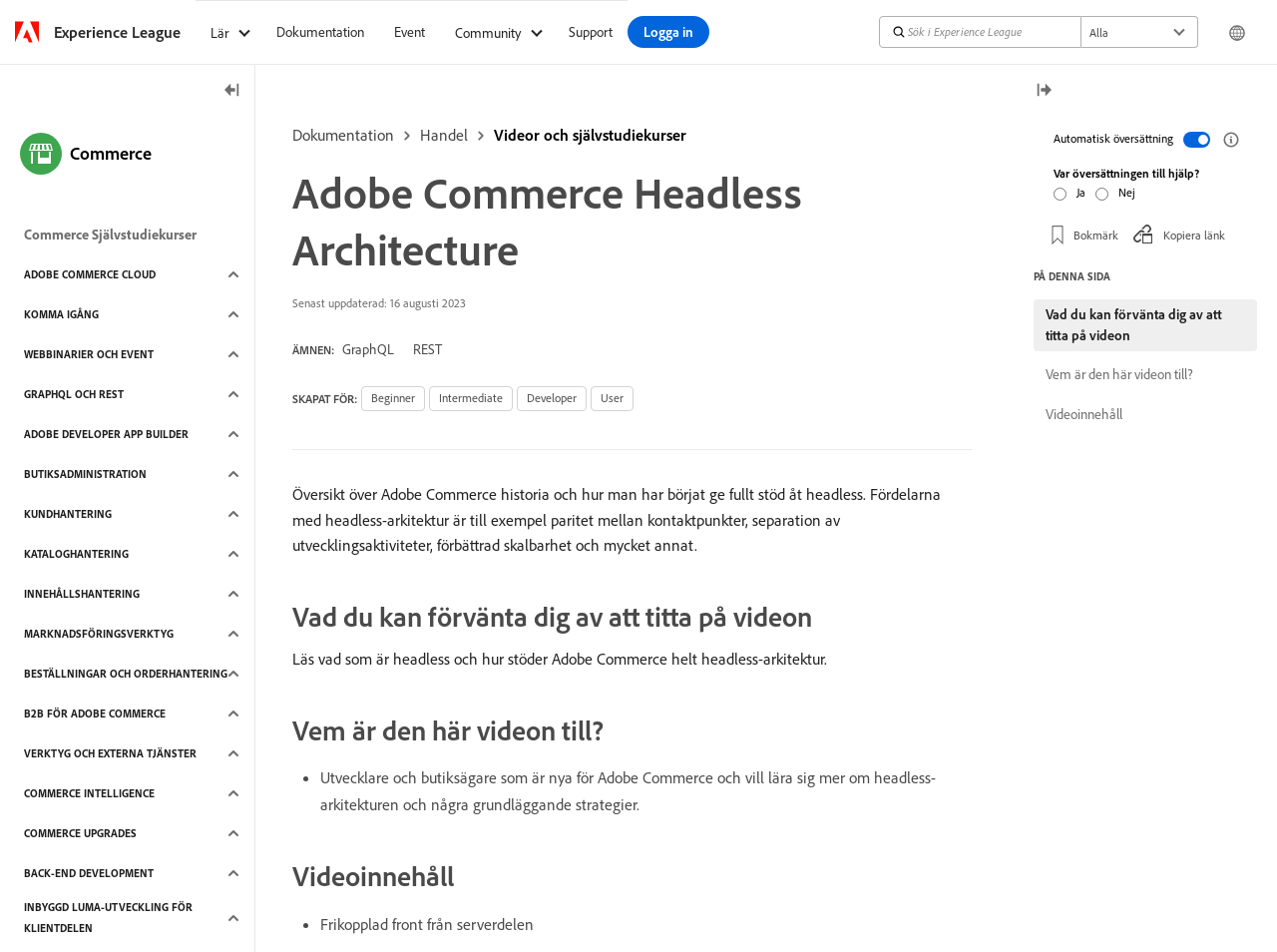How many links are there in the 'Commerce' section? Look at the image and give a one-word or short phrase answer.

14